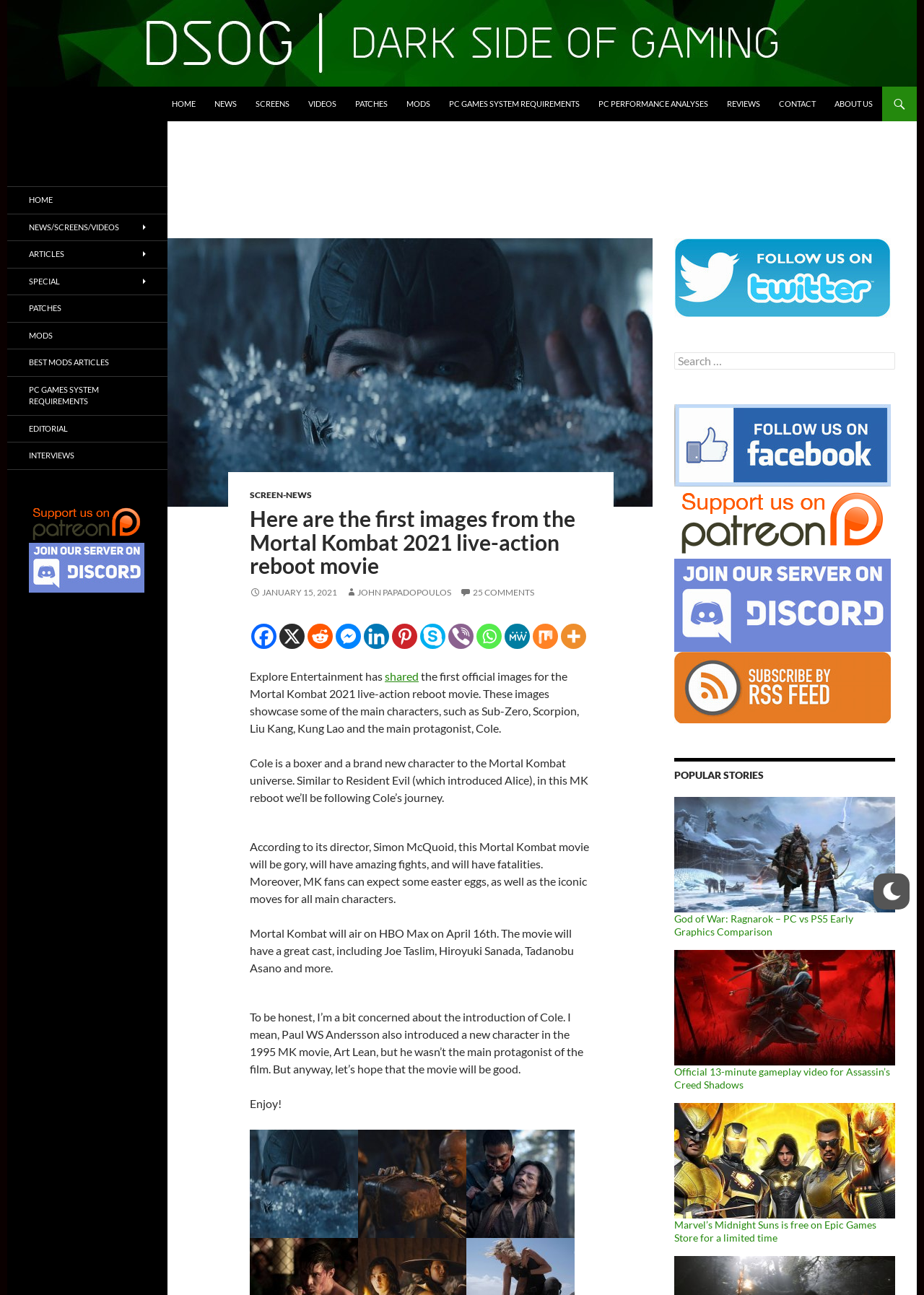Pinpoint the bounding box coordinates of the clickable area necessary to execute the following instruction: "Read about neck lift procedures". The coordinates should be given as four float numbers between 0 and 1, namely [left, top, right, bottom].

None